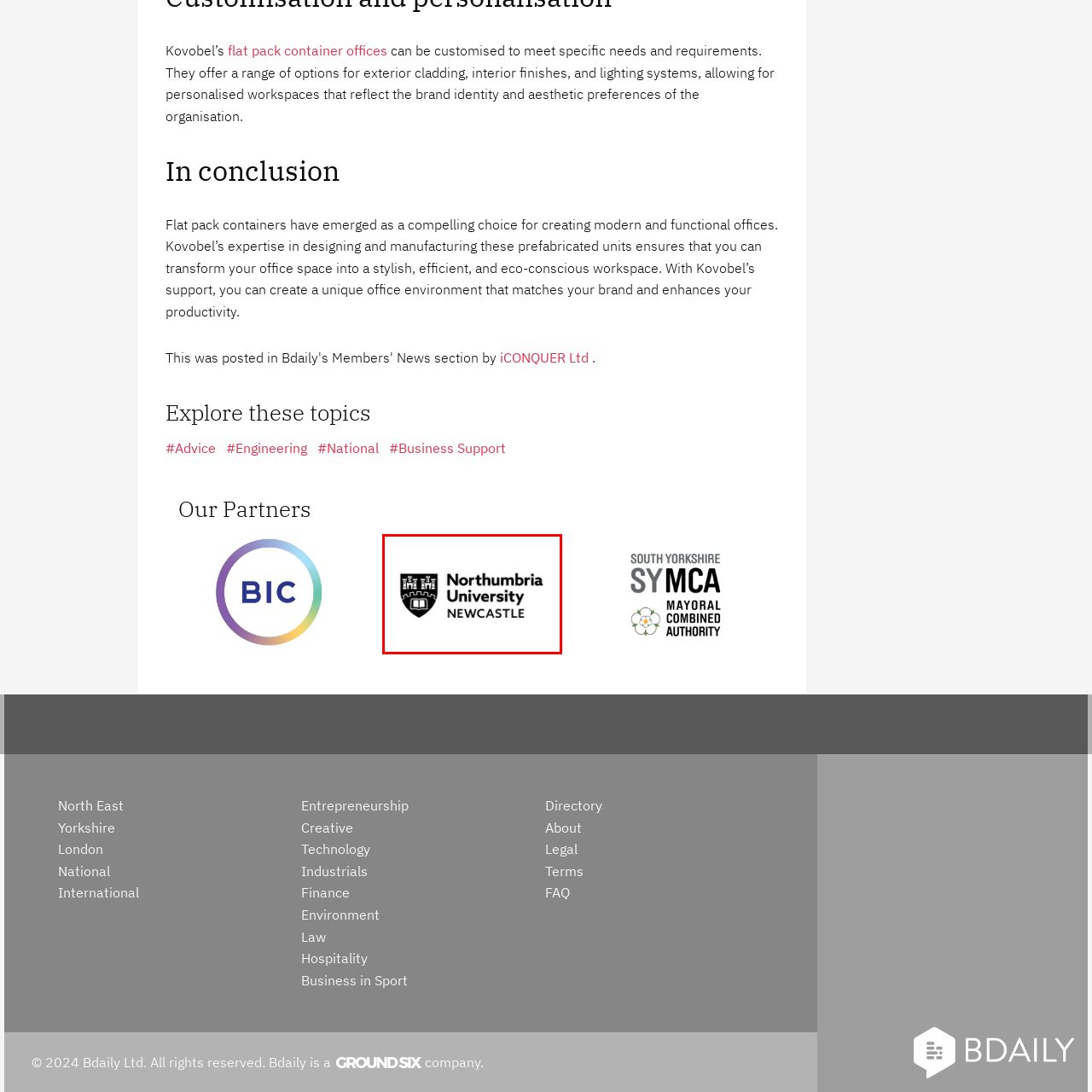What is the purpose of the university's branding?
Observe the section of the image outlined in red and answer concisely with a single word or phrase.

To convey pride and identity